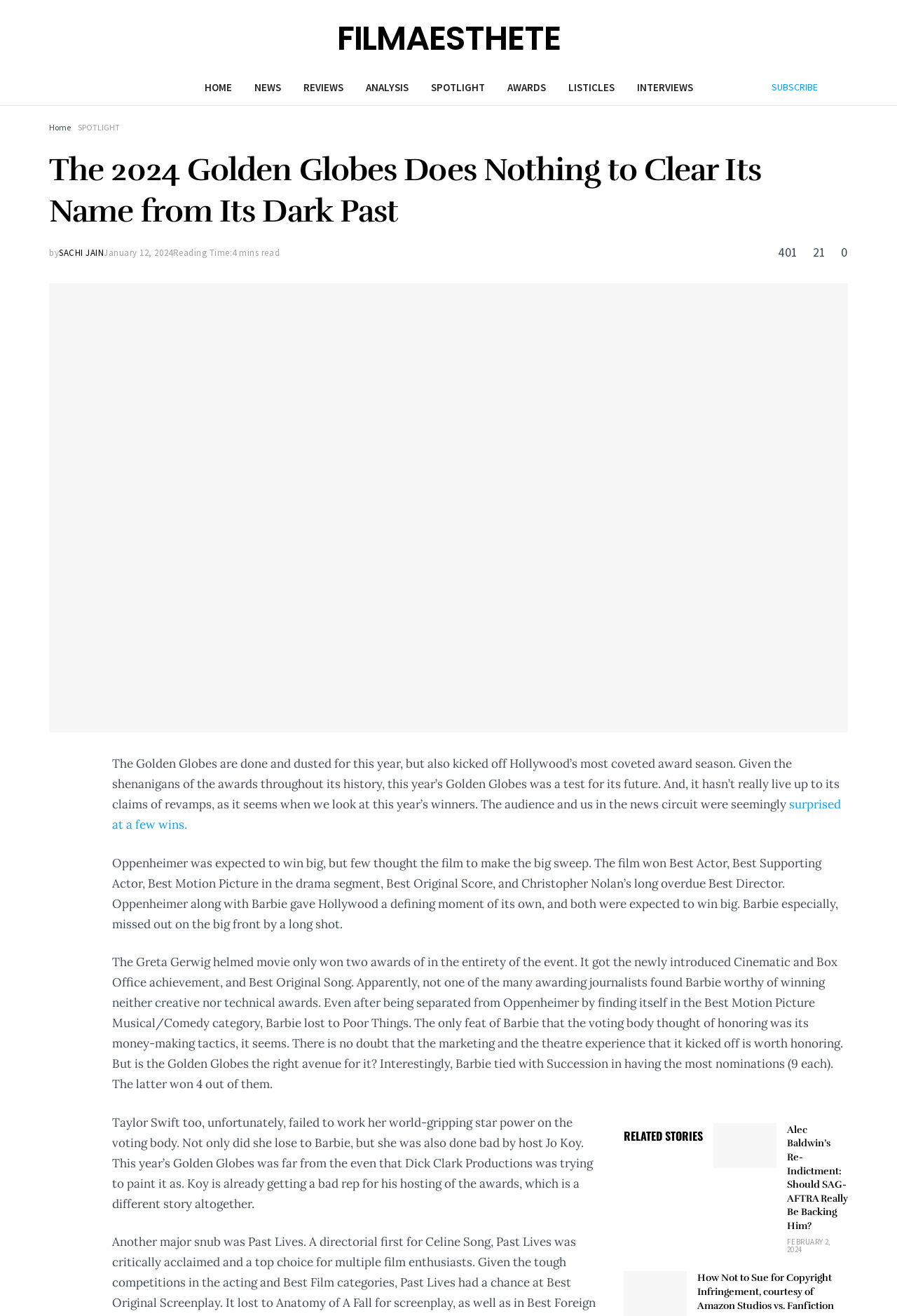Who is the author of the article? Based on the screenshot, please respond with a single word or phrase.

SACHI JAIN